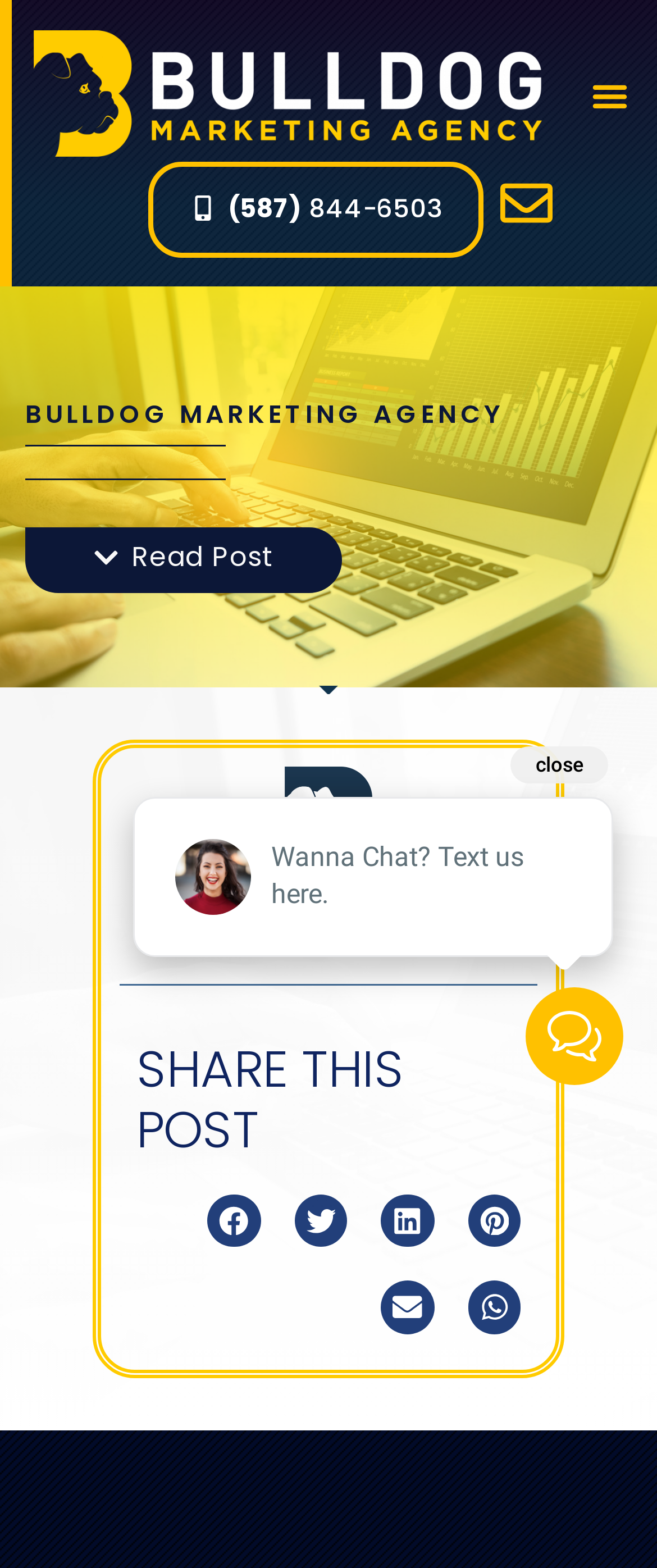What is the text above the social media sharing buttons?
Please provide a single word or phrase as your answer based on the image.

SHARE THIS POST